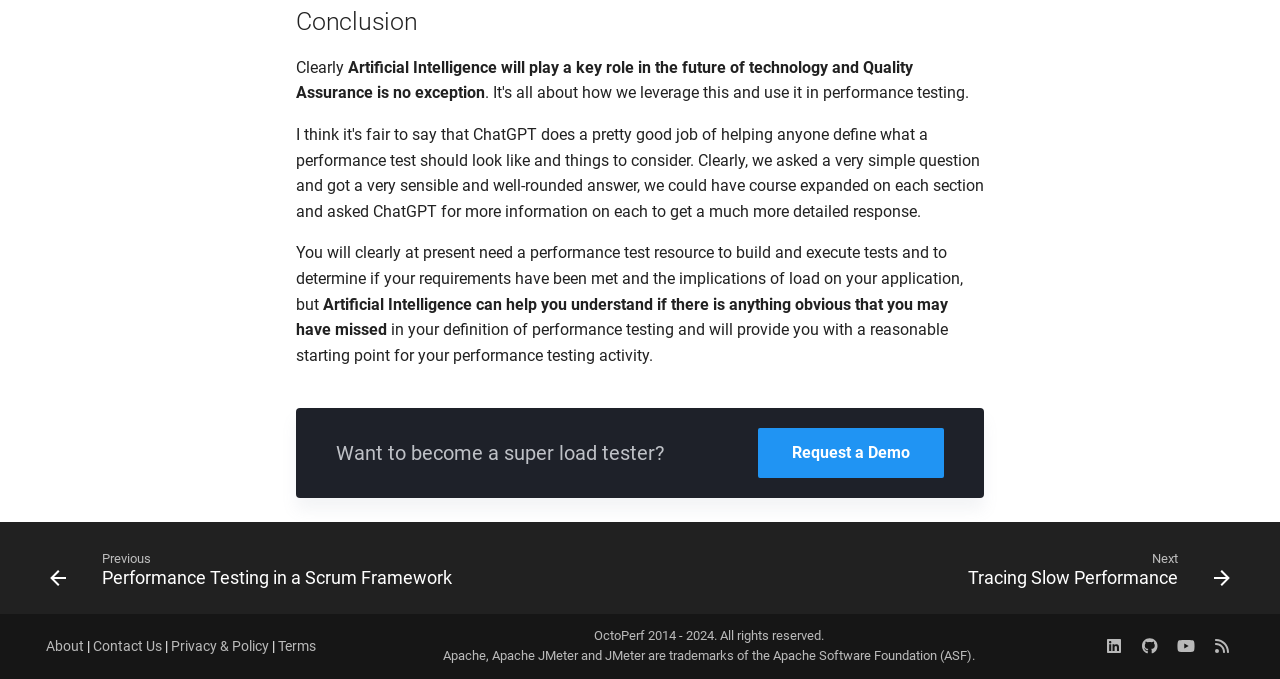Find the bounding box coordinates of the element you need to click on to perform this action: 'Click on 'About''. The coordinates should be represented by four float values between 0 and 1, in the format [left, top, right, bottom].

[0.036, 0.94, 0.066, 0.964]